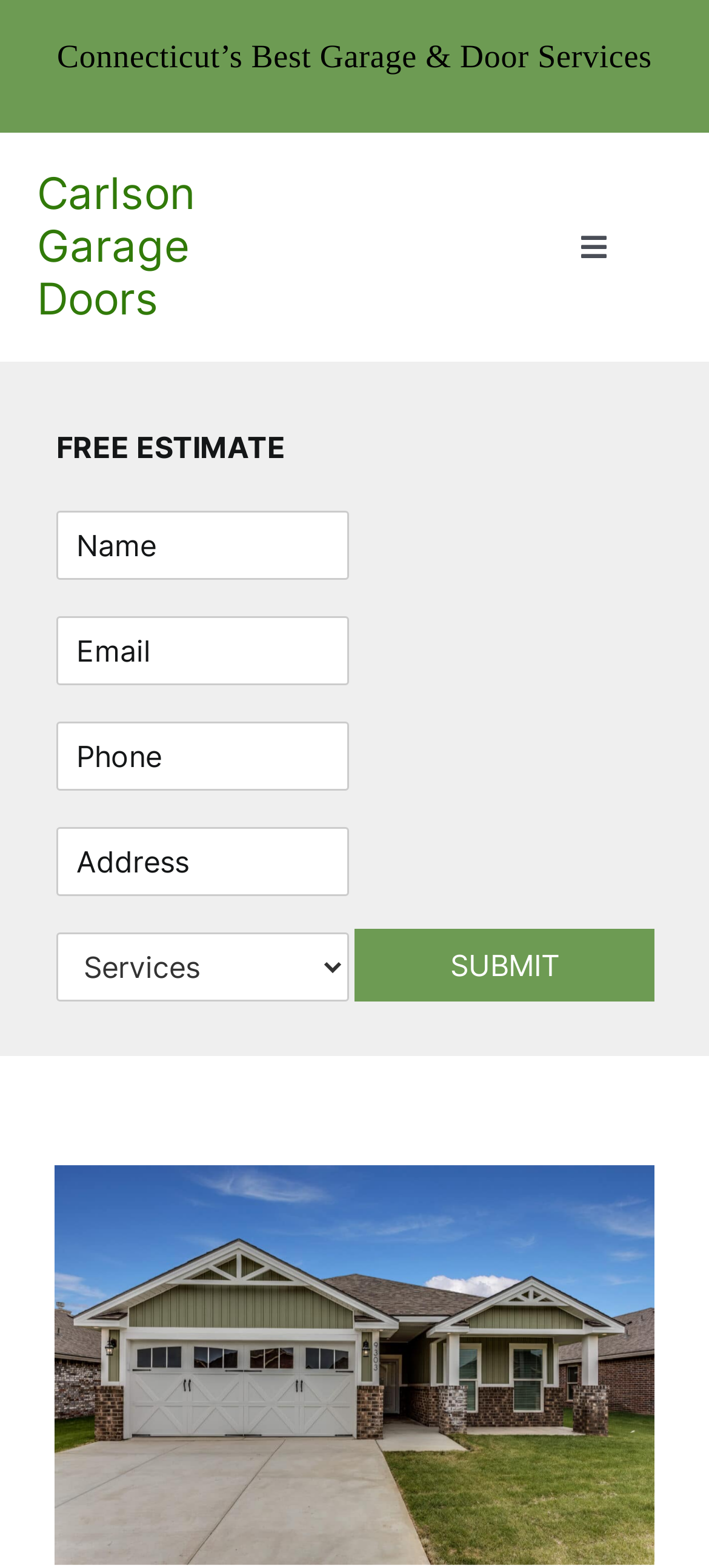What is the purpose of the form on the webpage?
Using the visual information, respond with a single word or phrase.

To request a free estimate